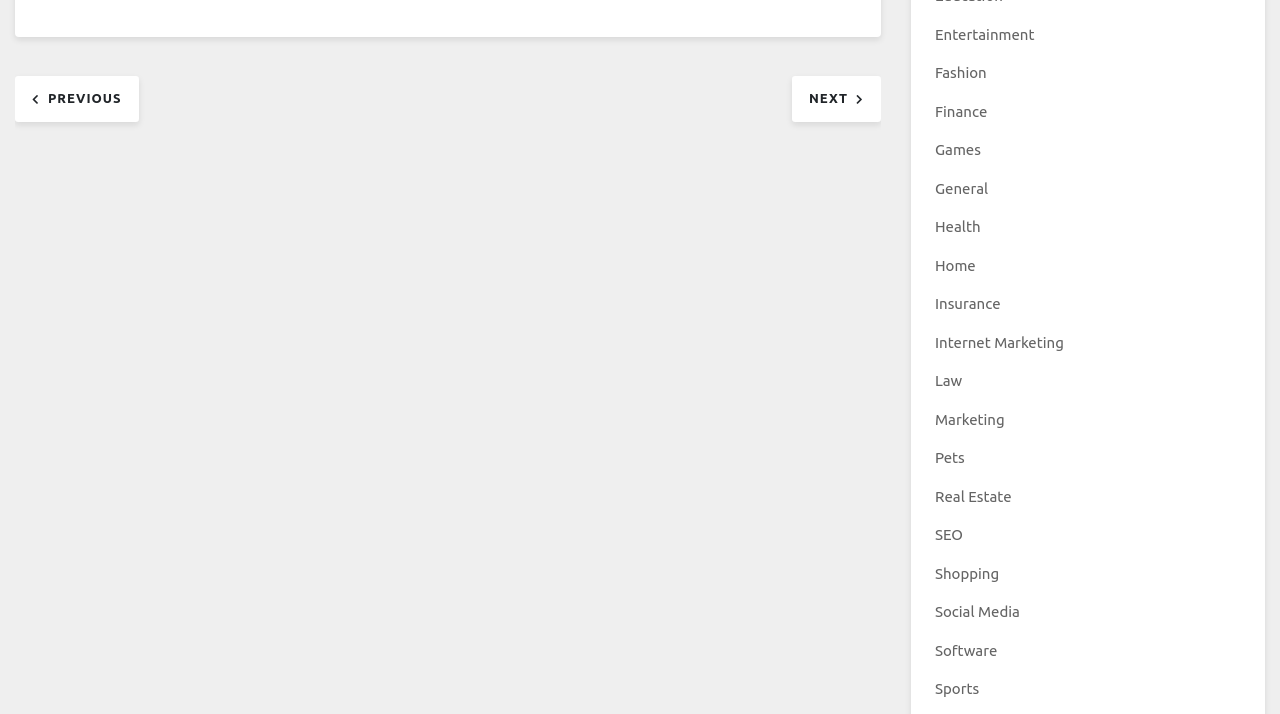Pinpoint the bounding box coordinates of the clickable area necessary to execute the following instruction: "visit General category". The coordinates should be given as four float numbers between 0 and 1, namely [left, top, right, bottom].

[0.73, 0.251, 0.772, 0.275]